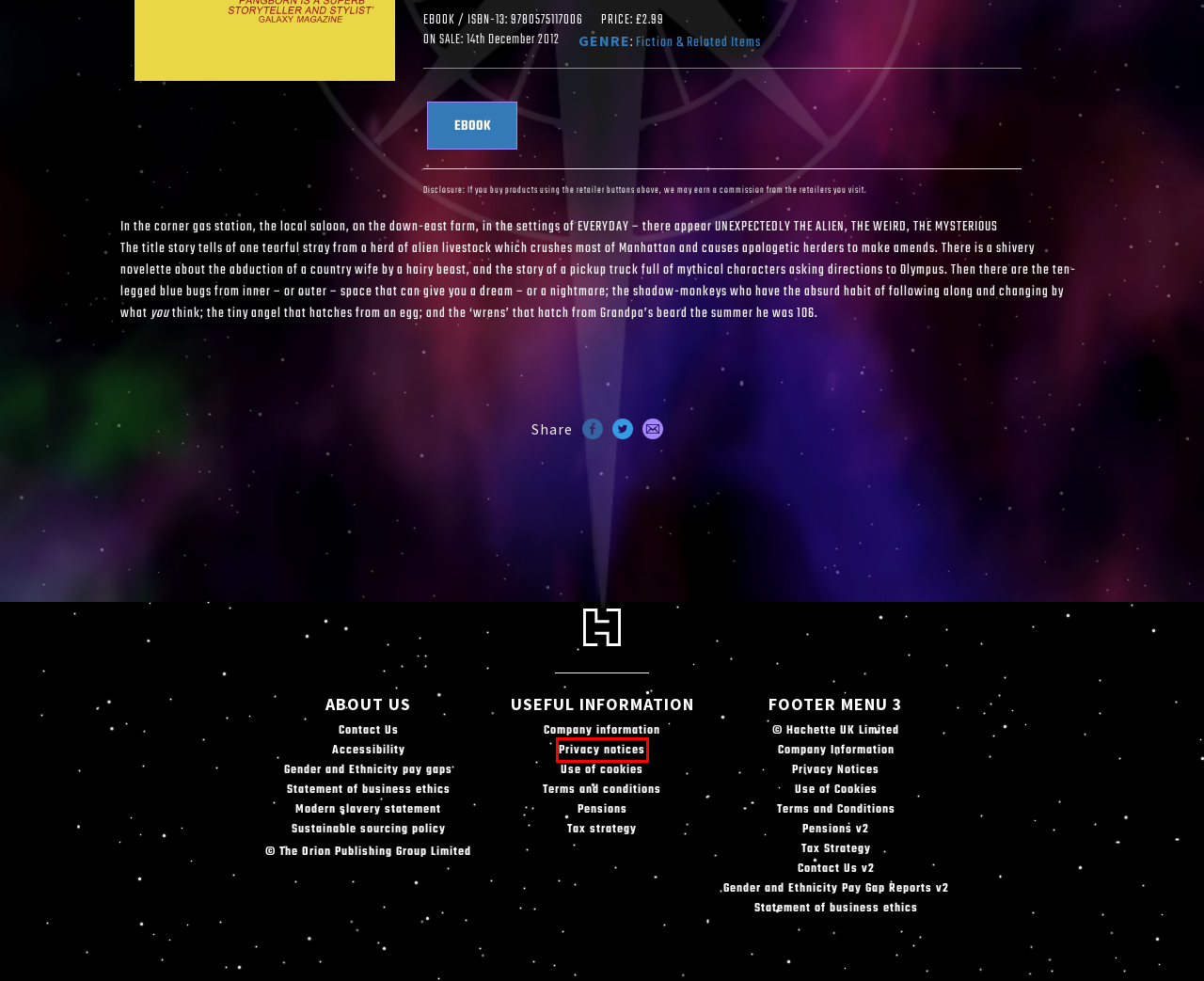Given a webpage screenshot with a UI element marked by a red bounding box, choose the description that best corresponds to the new webpage that will appear after clicking the element. The candidates are:
A. Contact Us – HUK v2 | SF Gateway - Your Portal to the Classics of SF & Fantasy
B. Orion Company Information | SF Gateway - Your Portal to the Classics of SF & Fantasy
C. Edgar Pangborn | SF Gateway - Your Portal to the Classics of SF & Fantasy
D. Privacy Notice – Holder – Orion | SF Gateway - Your Portal to the Classics of SF & Fantasy
E. Connecting to the iTunes Store.
F. Terms and Conditions – All | SF Gateway - Your Portal to the Classics of SF & Fantasy
G. 9780575117006 search results - eBooks.com
H. Fiction & Related Items | SF Gateway - Your Portal to the Classics of SF & Fantasy

D